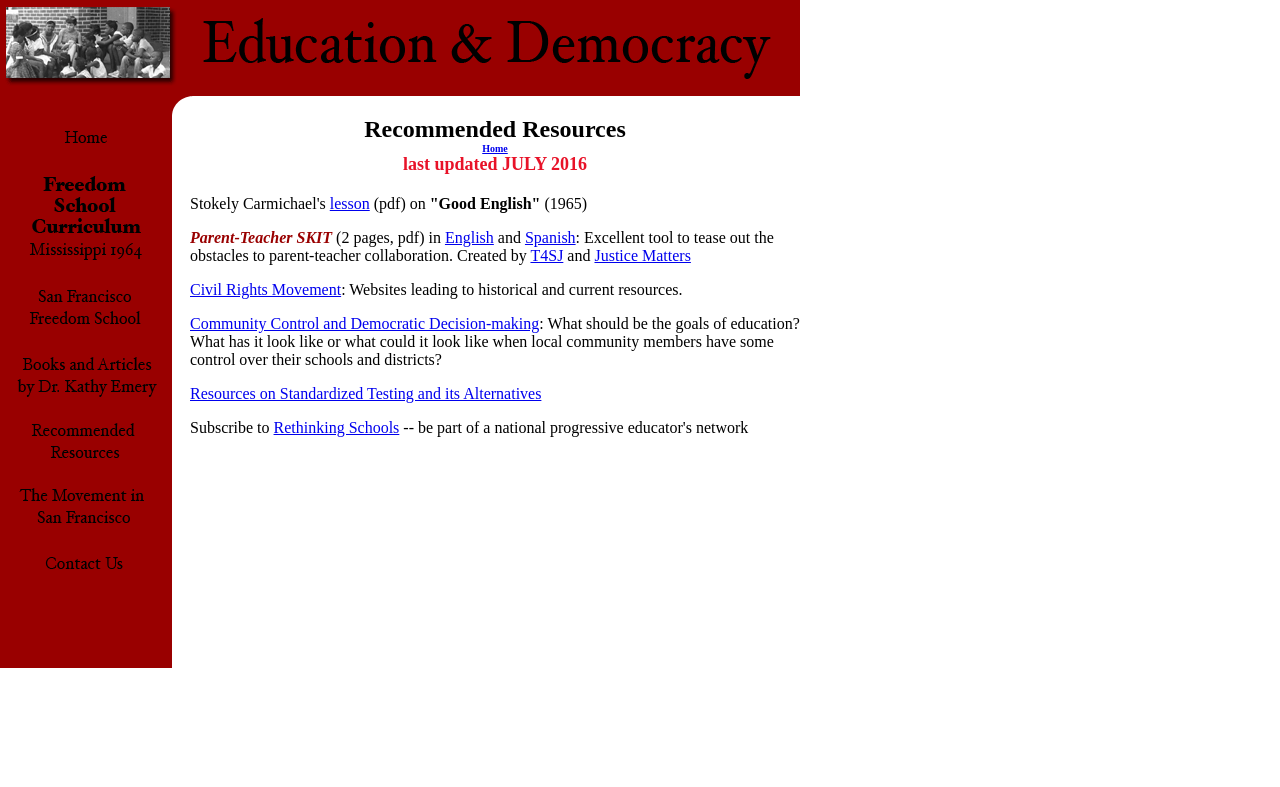Locate the bounding box for the described UI element: "alt="SF Freedom School"". Ensure the coordinates are four float numbers between 0 and 1, formatted as [left, top, right, bottom].

[0.0, 0.416, 0.134, 0.437]